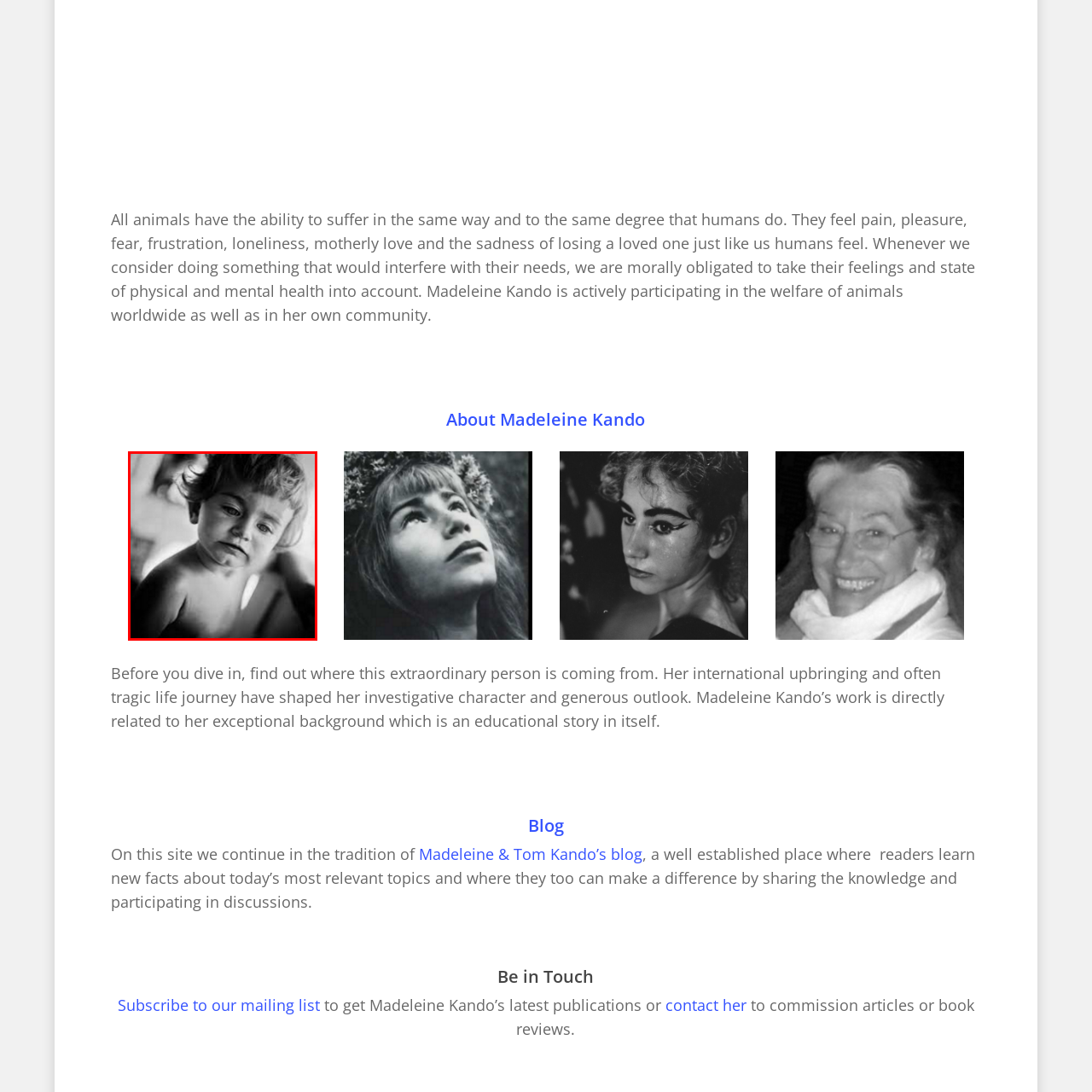Please scrutinize the portion of the image inside the purple boundary and provide an elaborate answer to the question below, relying on the visual elements: 
What is the child's expression?

The caption describes the child's expression as conveying 'a sense of curiosity and innocence', which implies that the child's face is open and inquiring, with a sense of naivety and purity.